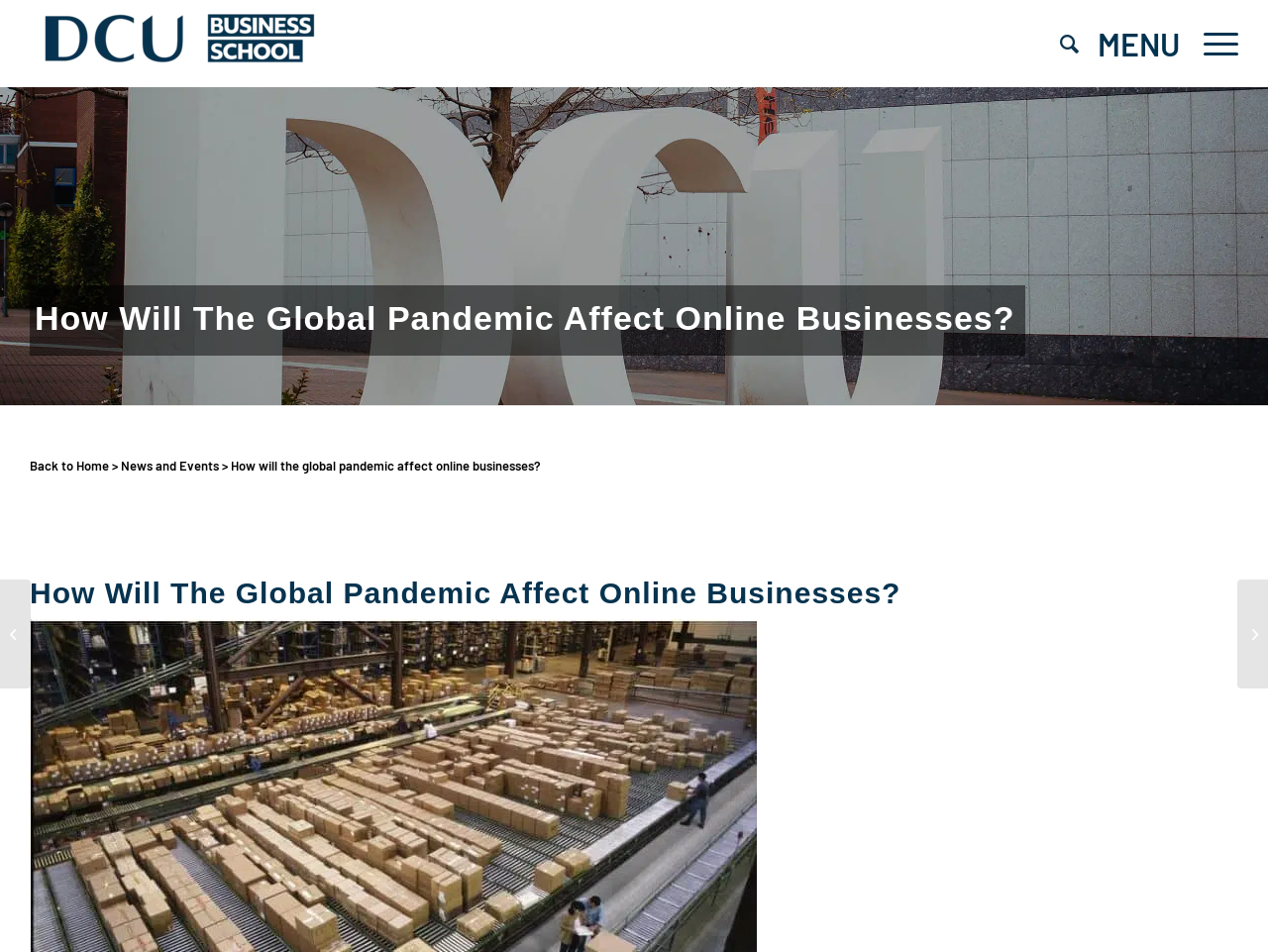How many links are there in the top navigation bar? From the image, respond with a single word or brief phrase.

3